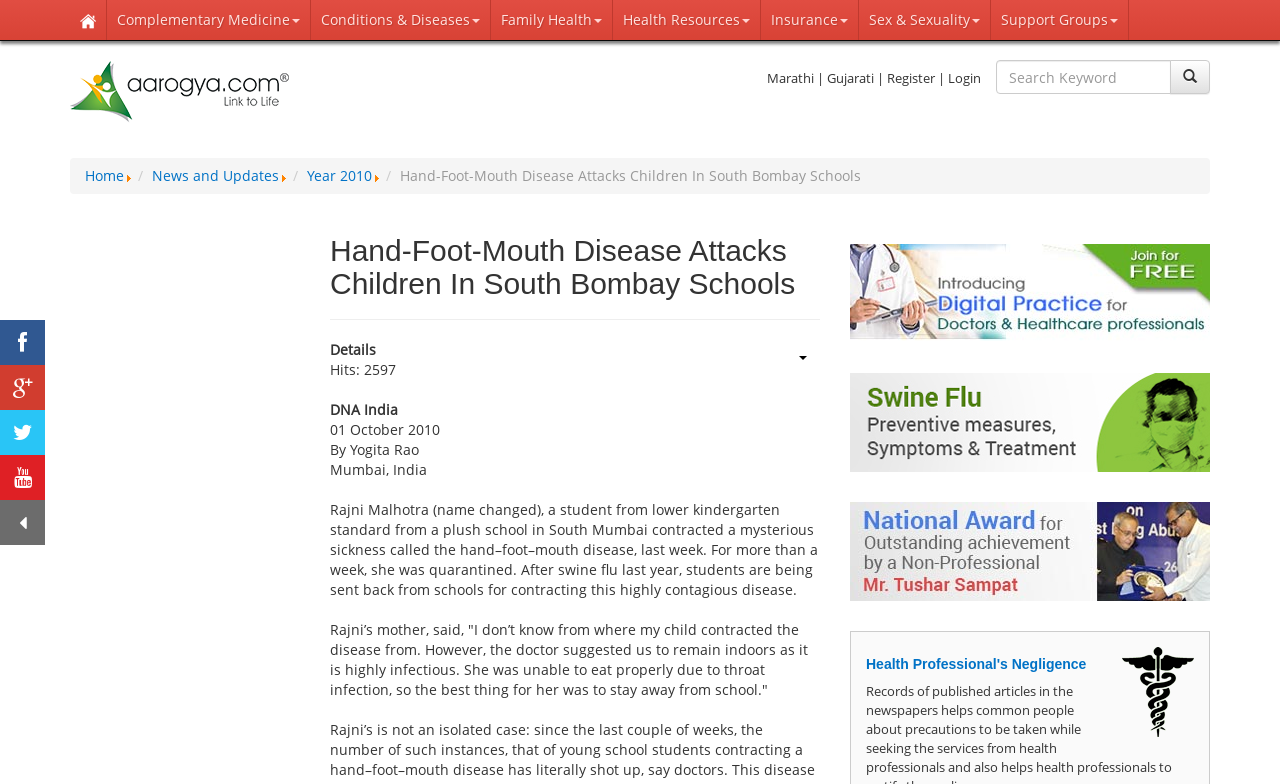Using the element description: "Insurance", determine the bounding box coordinates for the specified UI element. The coordinates should be four float numbers between 0 and 1, [left, top, right, bottom].

[0.595, 0.0, 0.671, 0.051]